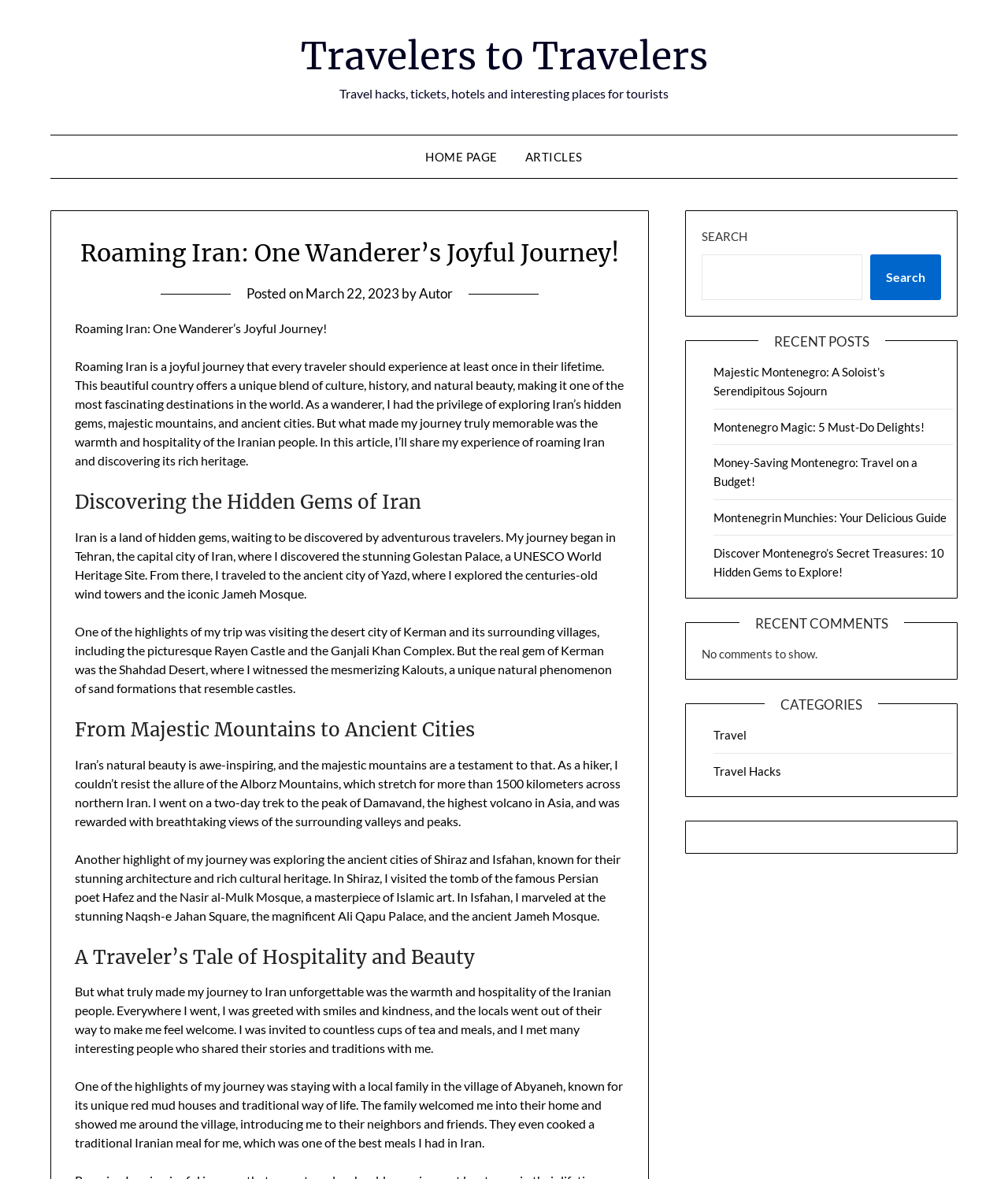Determine the bounding box coordinates for the clickable element to execute this instruction: "Read the article 'Majestic Montenegro: A Soloist’s Serendipitous Sojourn'". Provide the coordinates as four float numbers between 0 and 1, i.e., [left, top, right, bottom].

[0.708, 0.309, 0.878, 0.337]